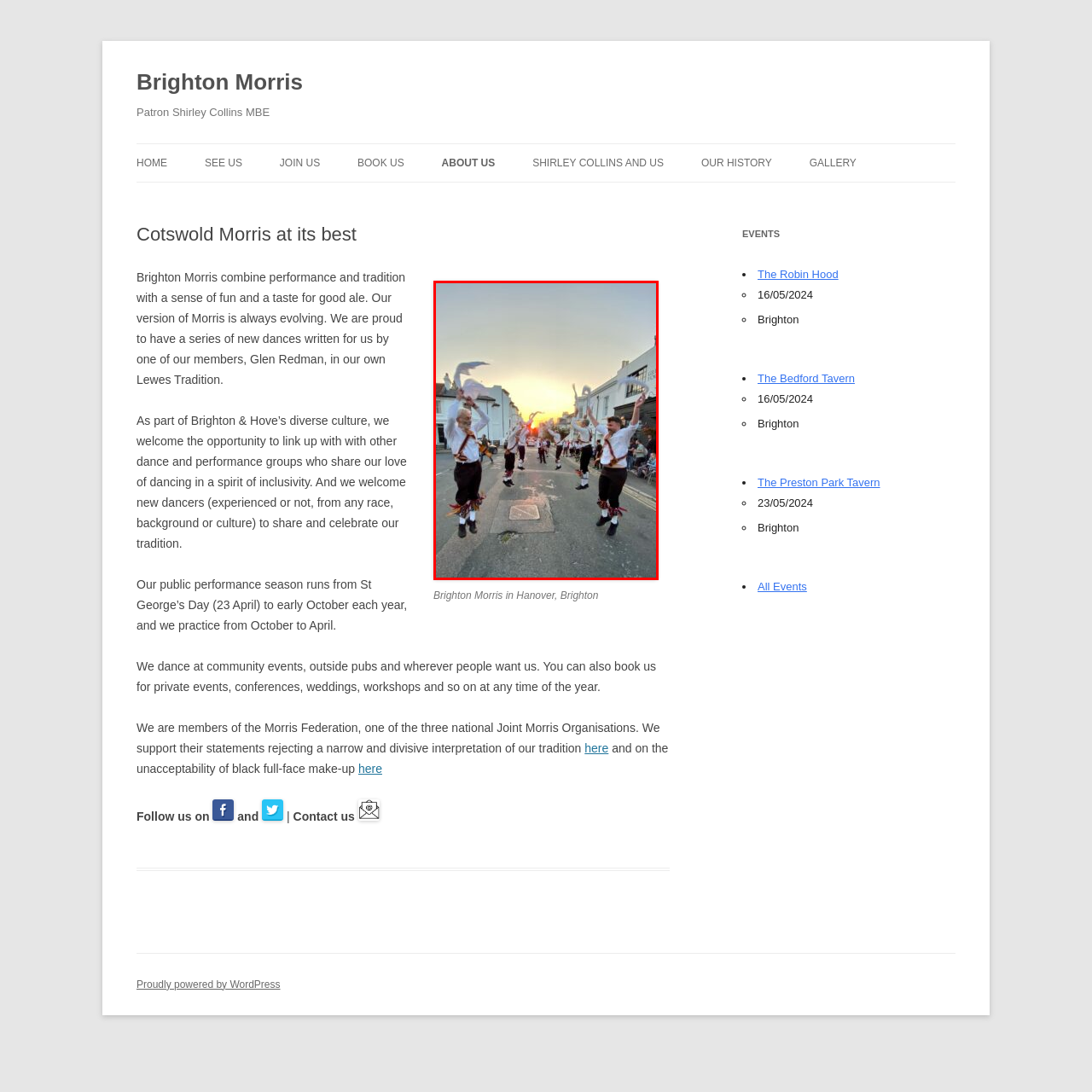Please provide a comprehensive caption for the image highlighted in the red box.

In this vibrant image, a group of six Morris dancers is captured mid-performance, joyfully leaping into the air along a picturesque street lined with traditional terraced houses. The setting sun creates a stunning backdrop, casting warm hues of orange and gold, which enhance the festive atmosphere. Each dancer is dressed in traditional attire, complete with sashes and ribbons, while some hold colorful handkerchiefs high above their heads, adding to the lively display. The street is alive not only with the dancers but also with a small audience seated nearby, enjoying the spectacle. This scene beautifully encapsulates the spirit of Brighton Morris, showcasing their blend of performance, tradition, and community engagement against a stunning sunset.